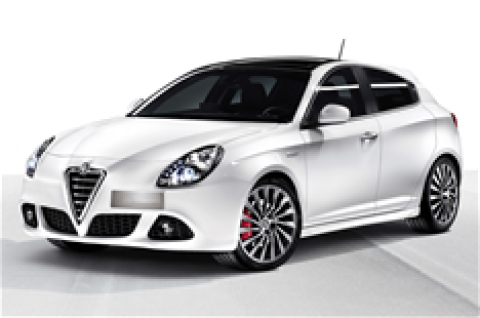Answer the question below in one word or phrase:
What is the significance of the Alfa Romeo Giulietta's release year?

100th anniversary